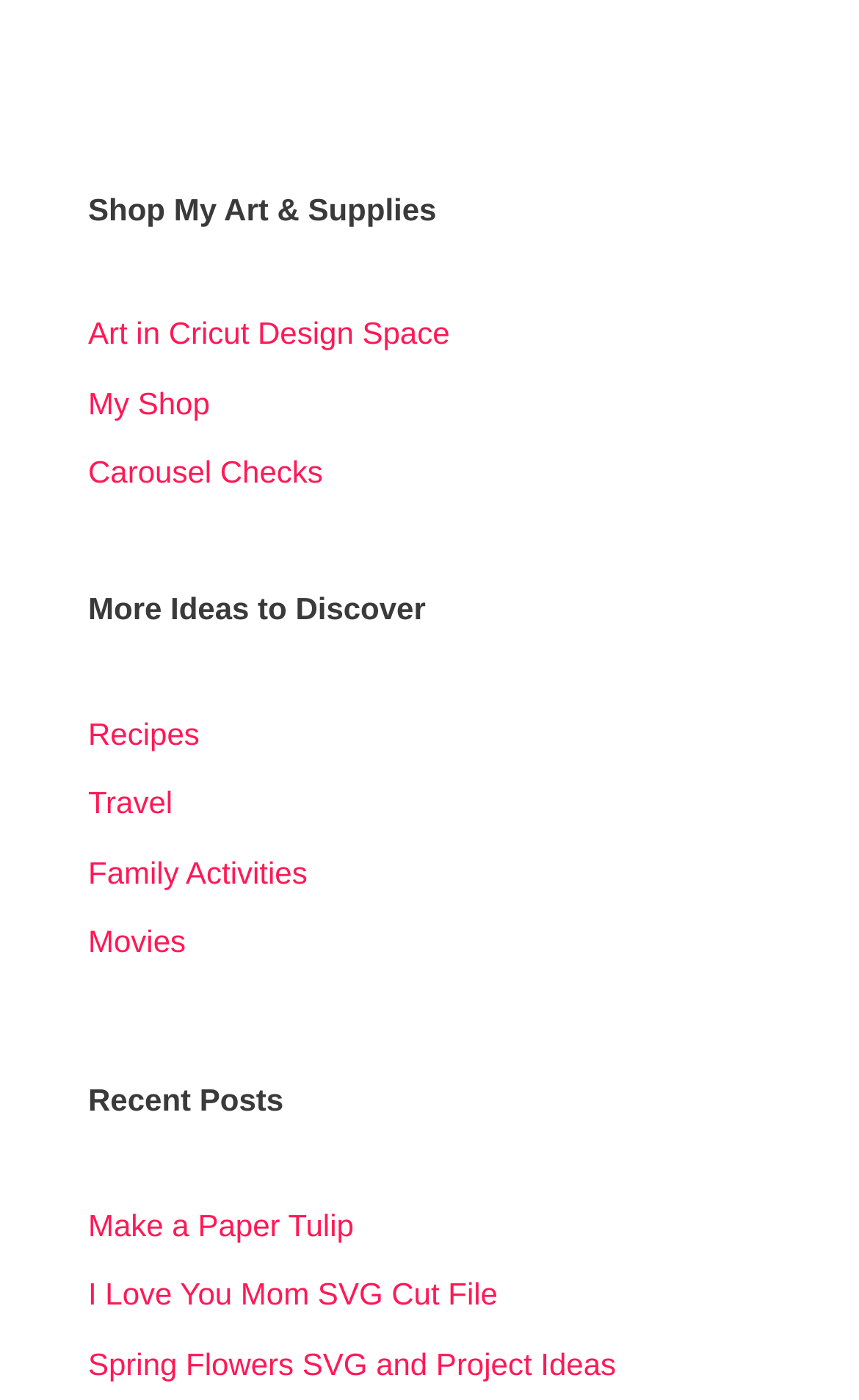Please identify the bounding box coordinates of the element on the webpage that should be clicked to follow this instruction: "Explore Recipes". The bounding box coordinates should be given as four float numbers between 0 and 1, formatted as [left, top, right, bottom].

[0.103, 0.511, 0.232, 0.536]